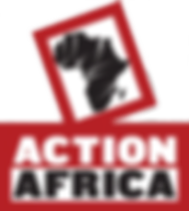Provide a comprehensive description of the image.

The image showcases the logo of Action Africa, a non-profit organization dedicated to addressing the challenges faced by children and families in rural villages of sub-Saharan Africa. The logo features a stylized representation of the African continent, presented within a red frame, symbolizing the organization's focus and commitment to the region. Below the graphic, the words "ACTION AFRICA" are prominently displayed in bold, white letters against a contrasting red background, reflecting the organization's energetic mission and dedication to health, education, economic development, and human rights. This visual identity encapsulates the essence of Action Africa’s vision and commitment to uplifting communities in need.